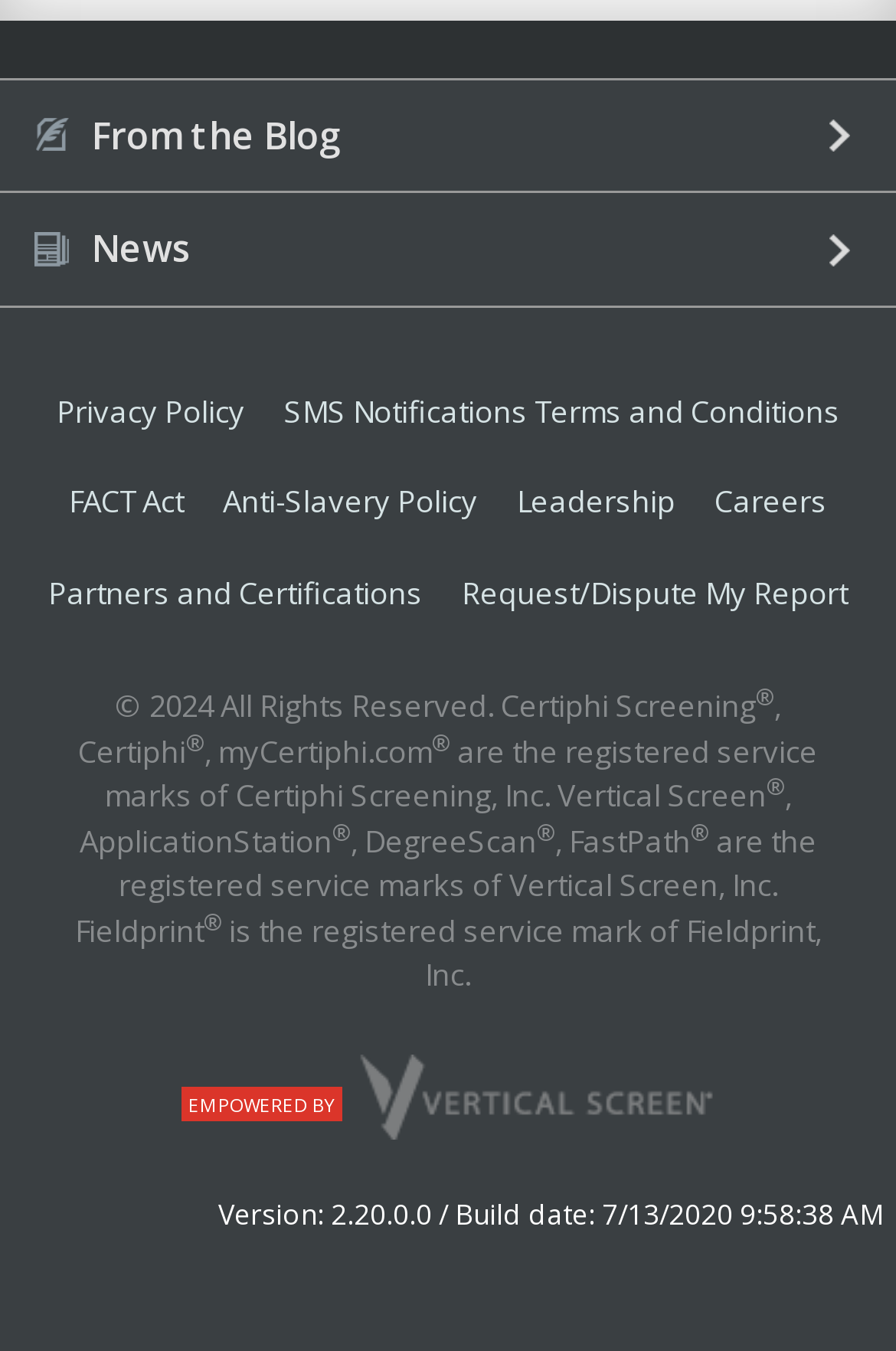Determine the bounding box coordinates of the region I should click to achieve the following instruction: "Send an email to sales". Ensure the bounding box coordinates are four float numbers between 0 and 1, i.e., [left, top, right, bottom].

[0.172, 0.769, 0.828, 0.817]